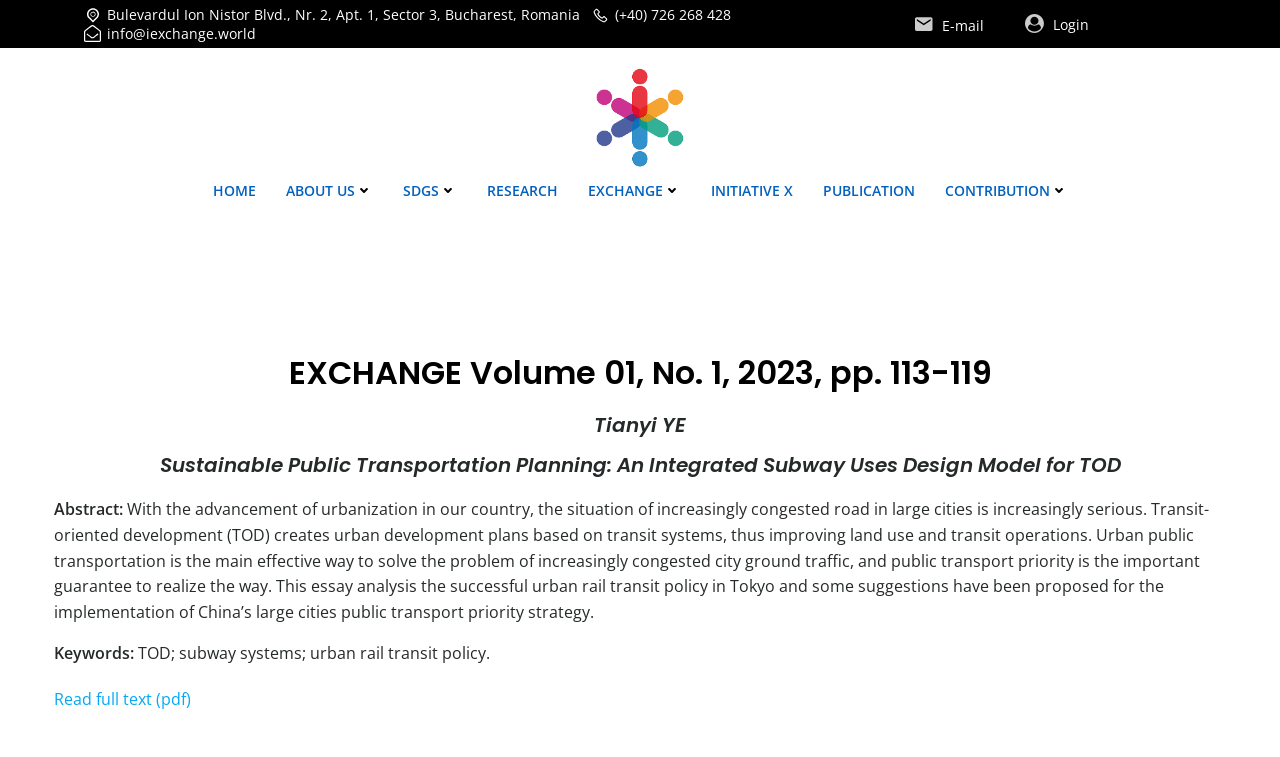Pinpoint the bounding box coordinates of the clickable area necessary to execute the following instruction: "Read the full text of the article". The coordinates should be given as four float numbers between 0 and 1, namely [left, top, right, bottom].

[0.042, 0.907, 0.149, 0.939]